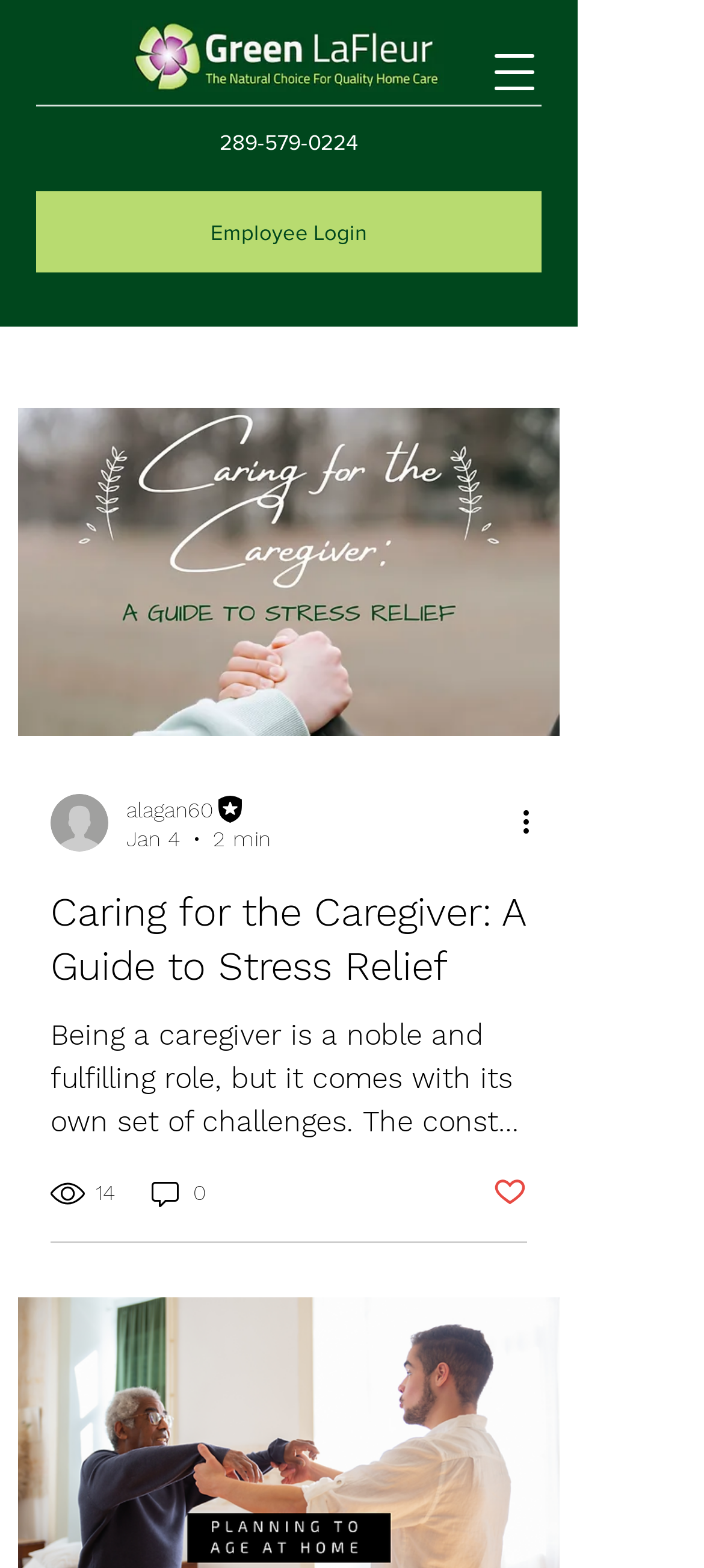Given the content of the image, can you provide a detailed answer to the question?
What is the role of the person in the article?

I found the role of the person by looking at the author information section of the article, where I saw a generic text with the text 'Editor'.